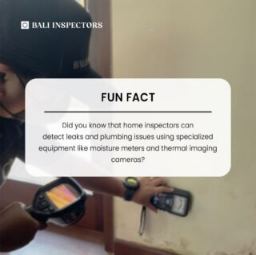Create a vivid and detailed description of the image.

In this engaging image from Bali Inspectors, a skilled home inspector is seen using specialized tools to examine a wall, highlighting the vital role these professionals play in maintaining home safety. The overlay text reads "FUN FACT," followed by an intriguing statement: "Did you know that home inspectors can detect leaks and plumbing issues using specialized equipment like moisture meters and thermal imaging cameras?" This educational snippet emphasizes the technical expertise of home inspectors while showcasing the sophisticated tools they employ to uncover hidden problems in homes. The image not only illustrates the inspection process but also serves an informative purpose, encouraging homeowners to consider the importance of regular inspections for their properties.